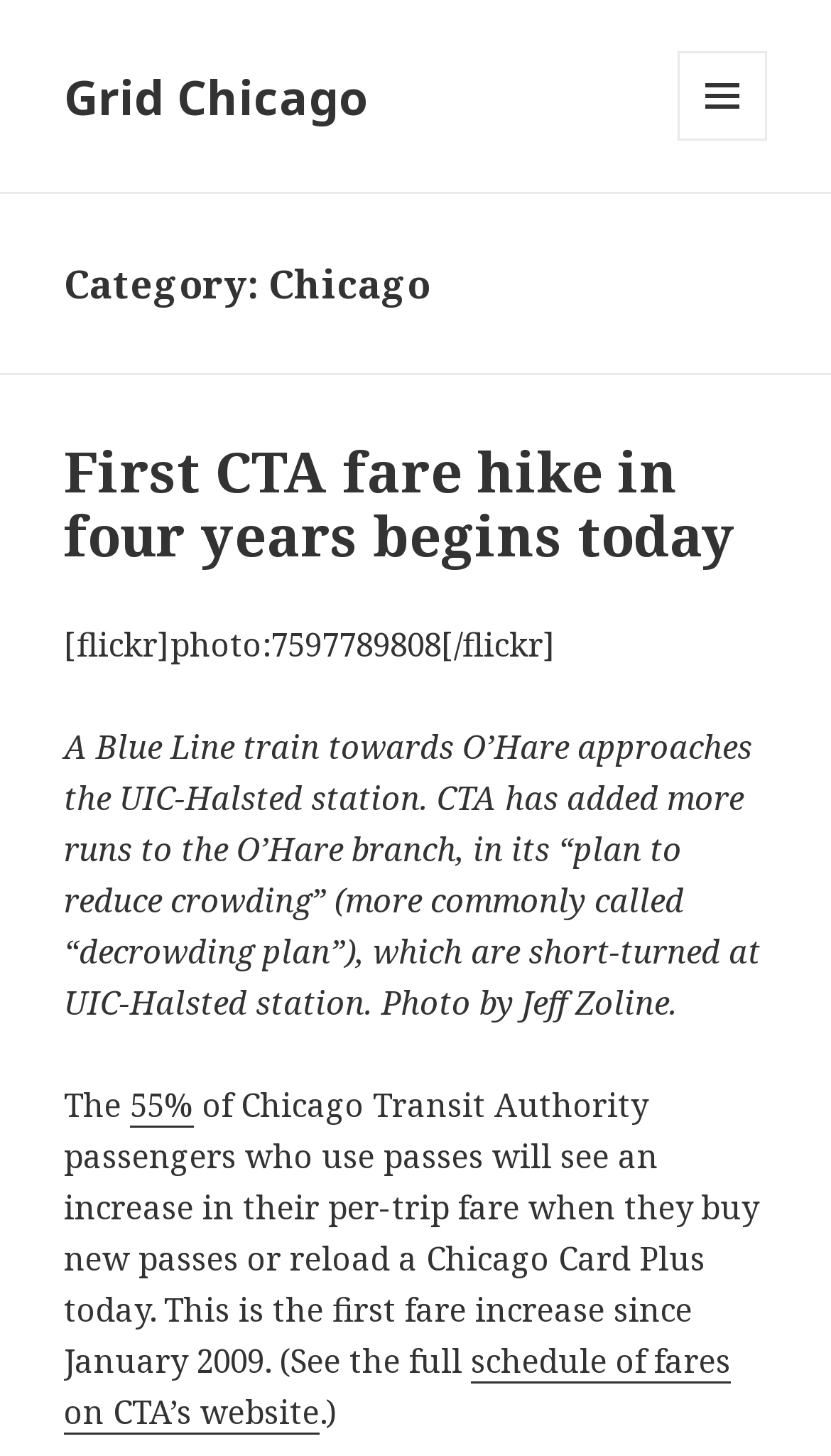What is the source of the photo?
Answer the question with a single word or phrase by looking at the picture.

Jeff Zoline